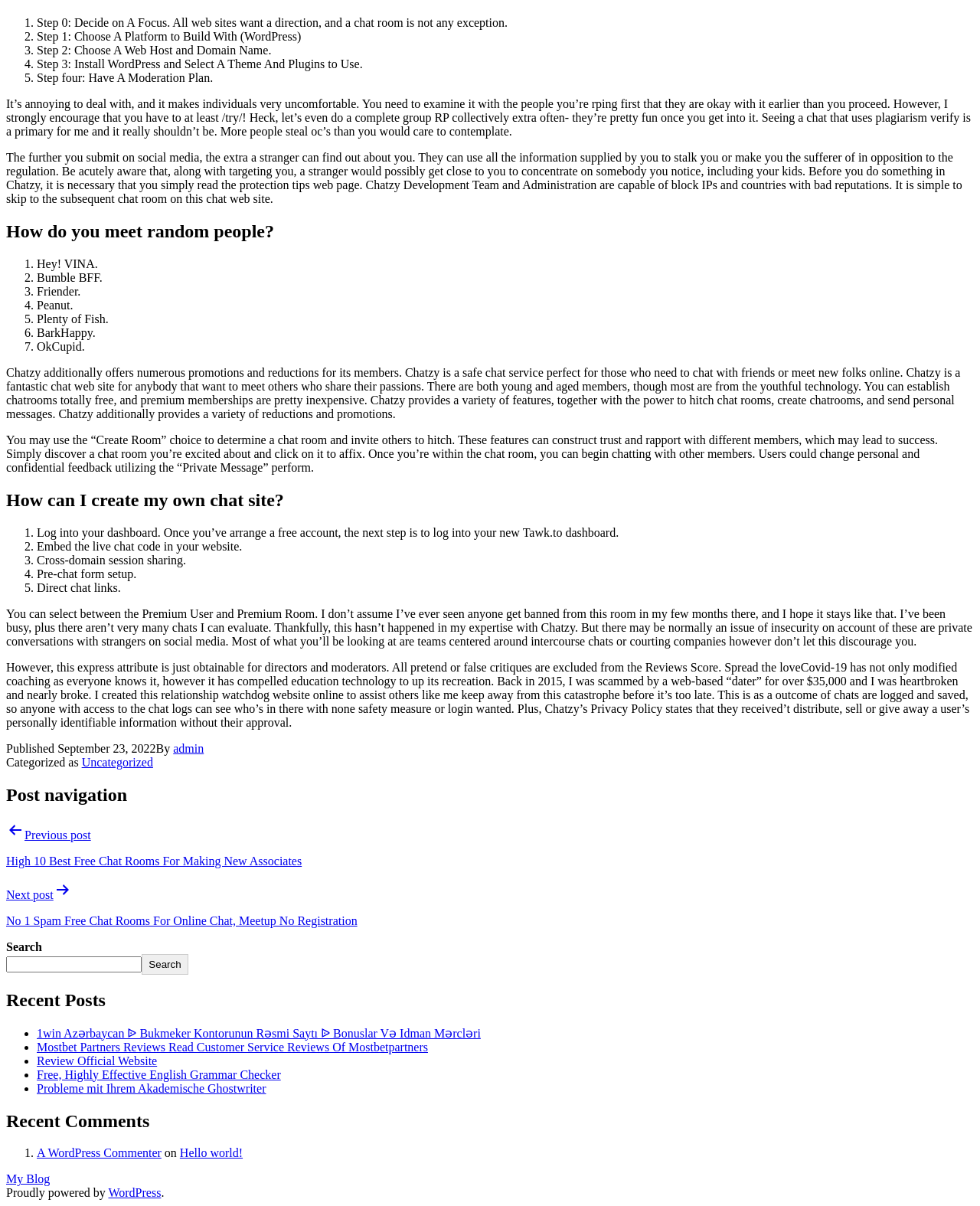Provide the bounding box coordinates of the UI element that matches the description: "admin".

[0.177, 0.615, 0.208, 0.626]